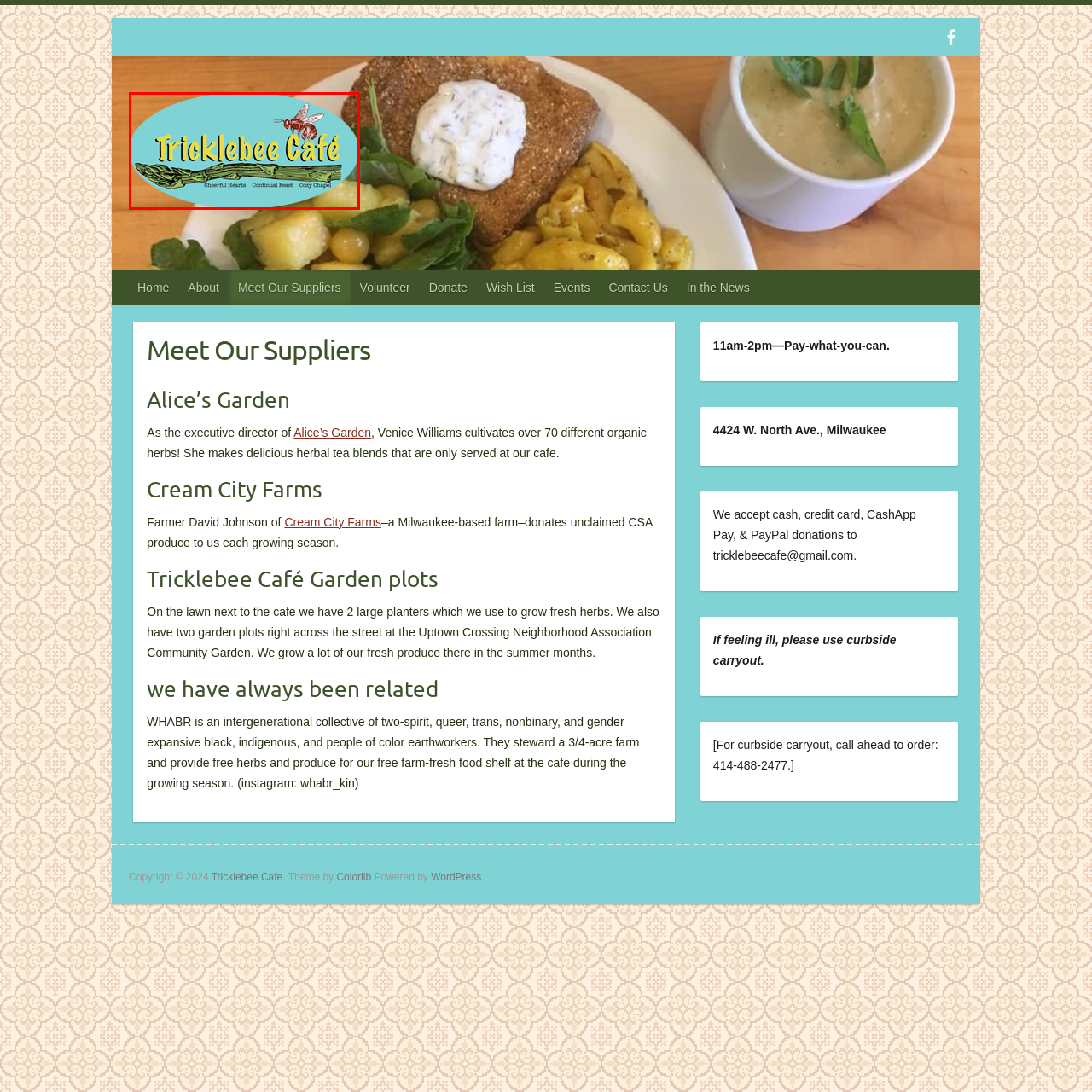What does the bee illustration symbolize?
Look at the image inside the red bounding box and craft a detailed answer using the visual details you can see.

According to the caption, the bee illustration adds a whimsical touch to the logo and symbolizes freshness and the café's commitment to local, healthy food.